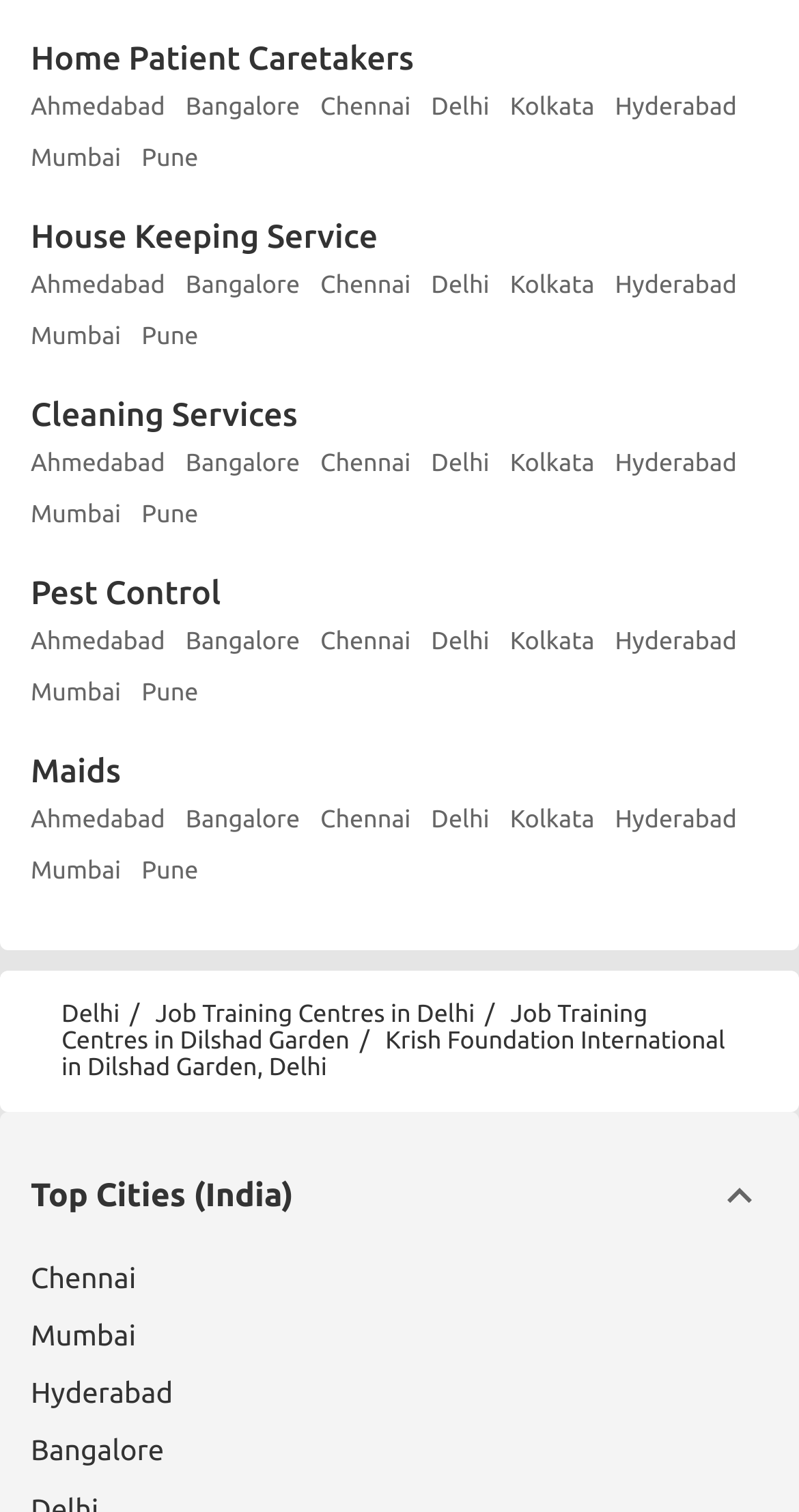Determine the bounding box coordinates of the target area to click to execute the following instruction: "Get Pest Control service in Delhi."

[0.54, 0.296, 0.612, 0.317]